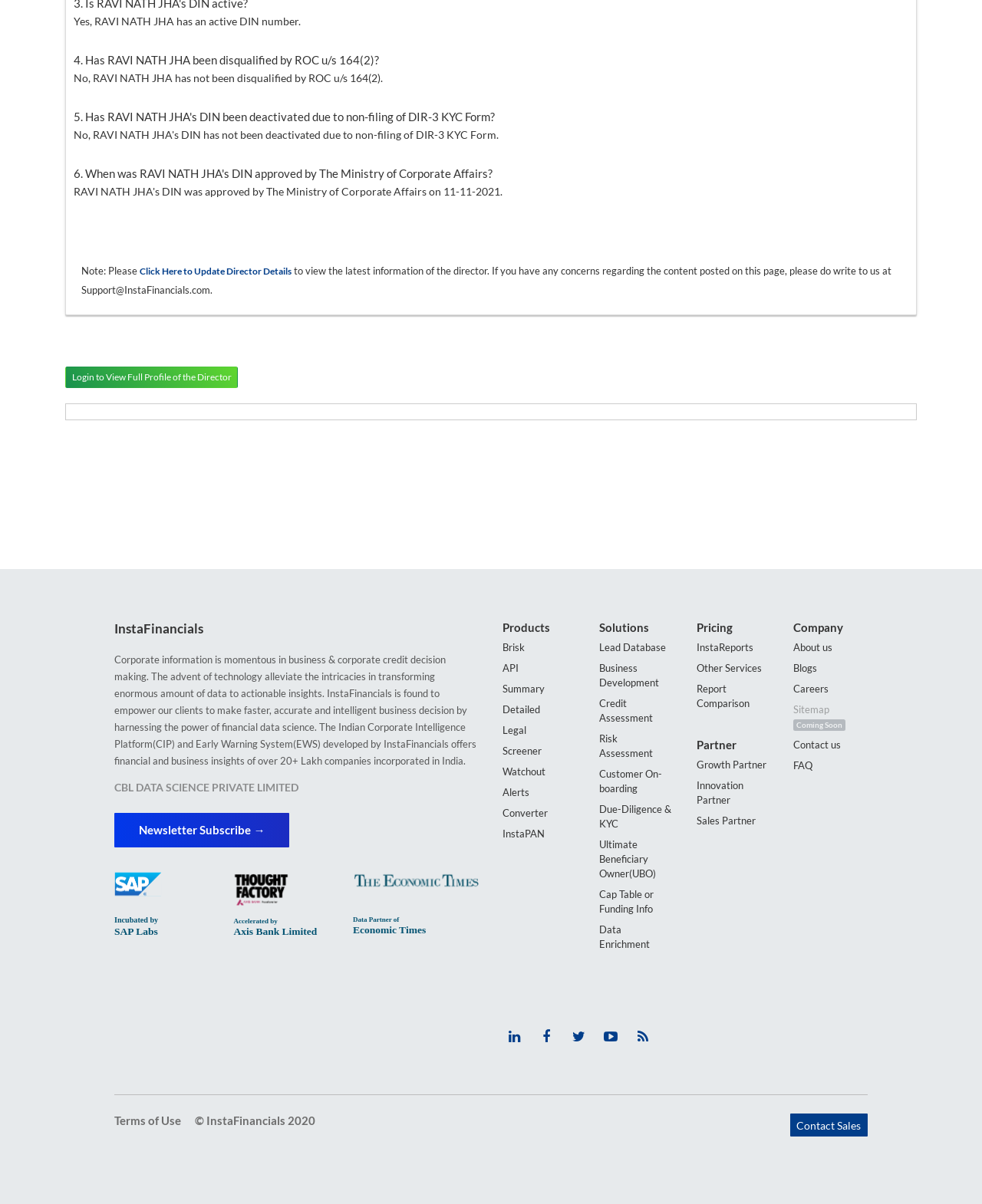Give a one-word or short phrase answer to the question: 
What is the name of the director being searched?

RAVI NATH JHA